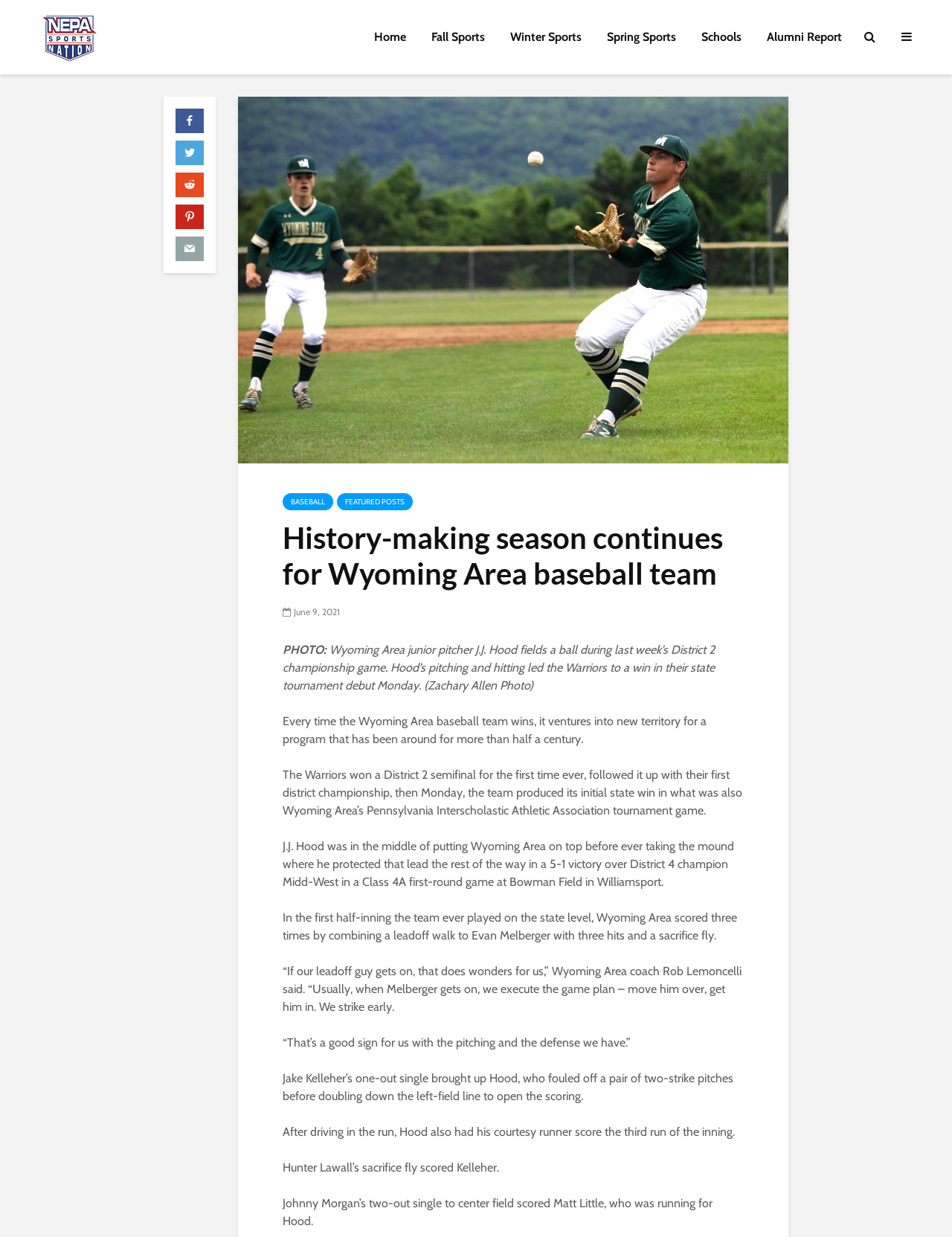Locate the bounding box coordinates of the clickable area to execute the instruction: "Click on the Facebook link". Provide the coordinates as four float numbers between 0 and 1, represented as [left, top, right, bottom].

[0.184, 0.088, 0.214, 0.108]